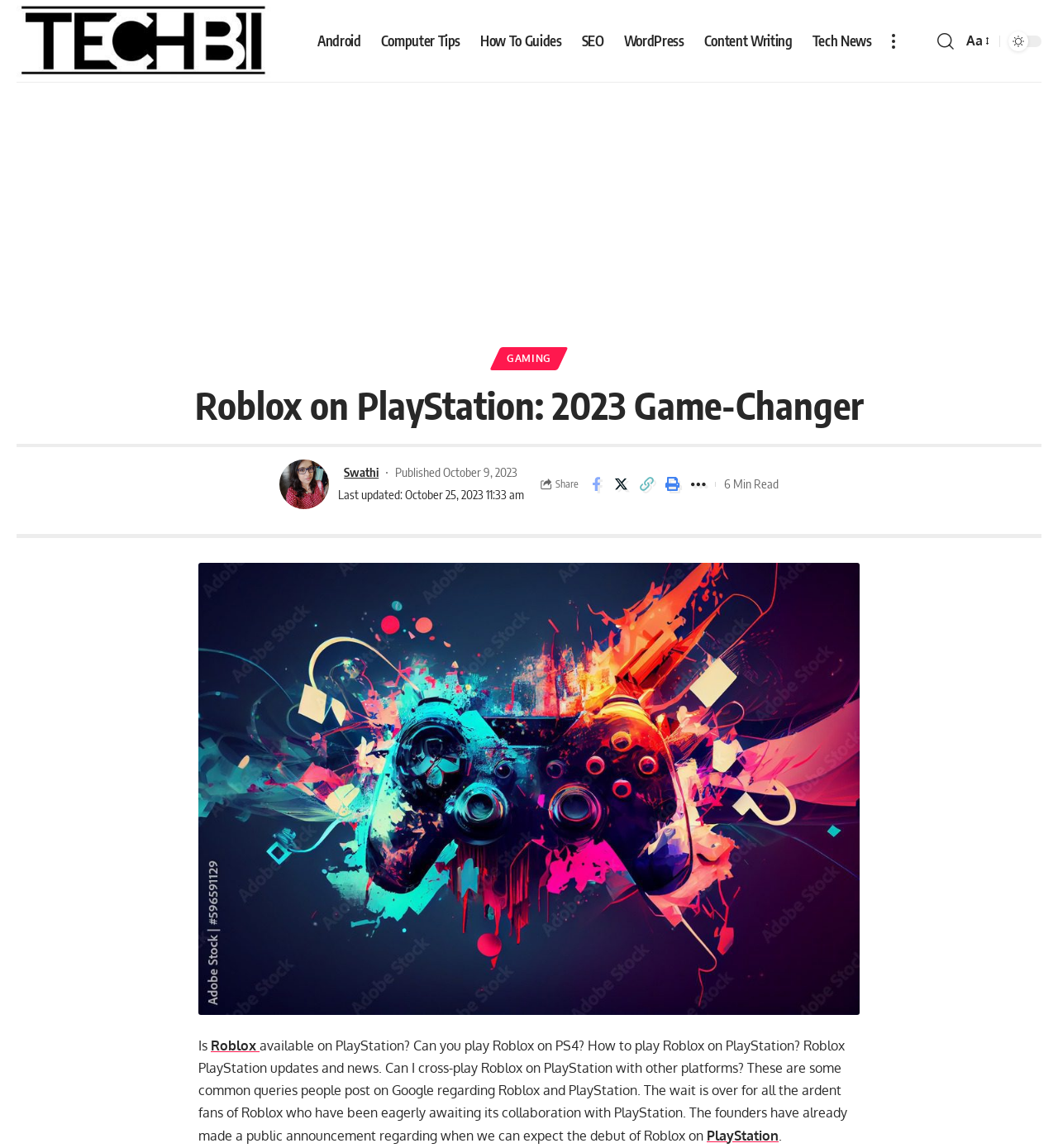Give a one-word or phrase response to the following question: What is the estimated reading time of the article?

6 Min Read